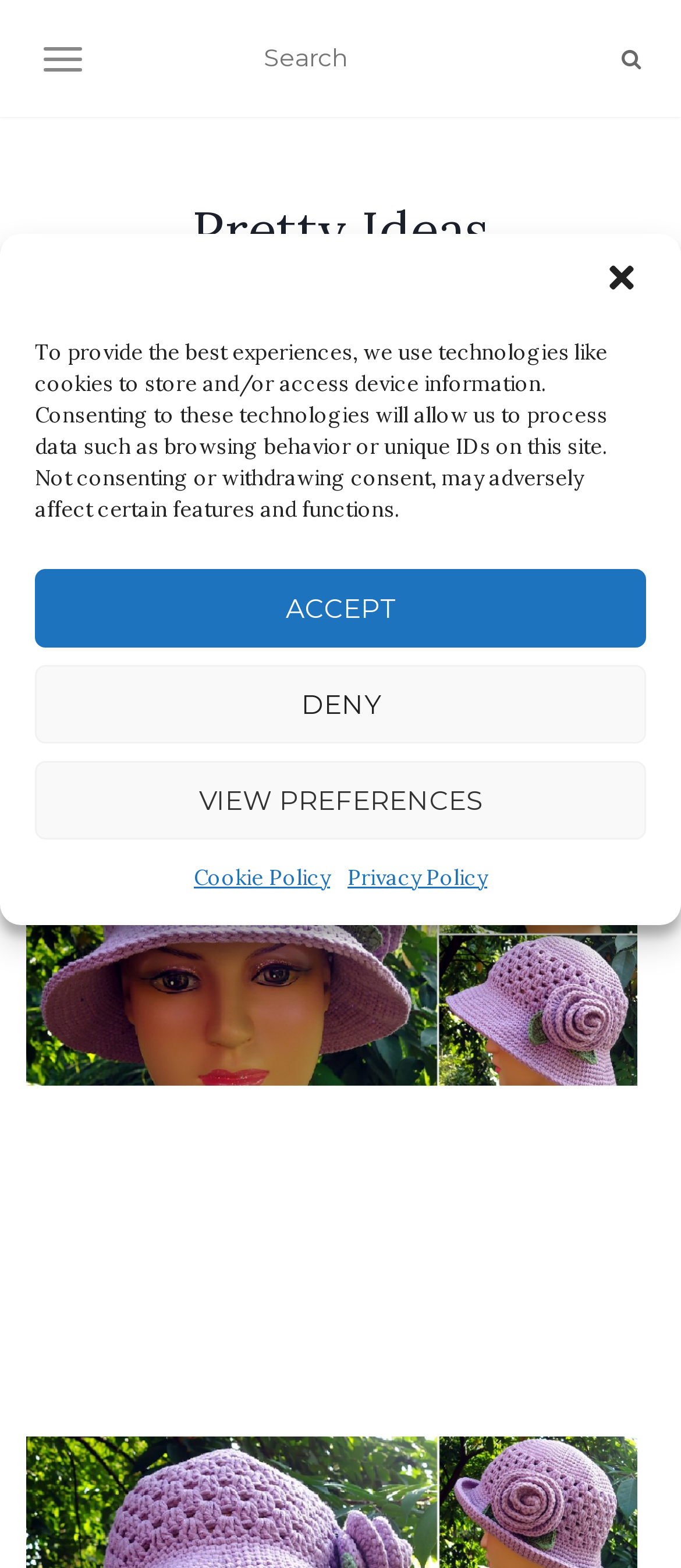Identify the bounding box coordinates of the region I need to click to complete this instruction: "view crochet patterns".

[0.406, 0.291, 0.594, 0.311]